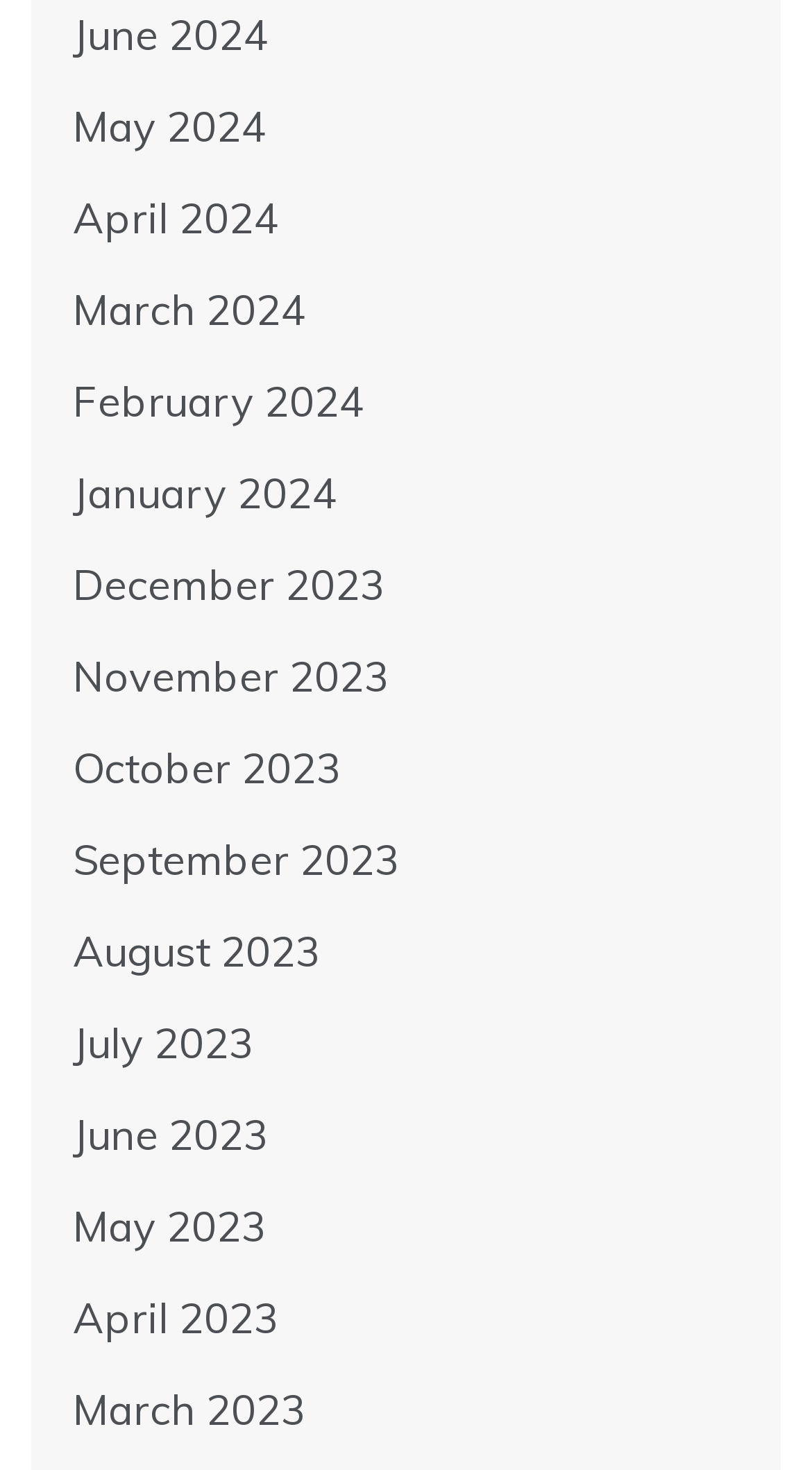What is the earliest month listed?
Can you provide an in-depth and detailed response to the question?

By examining the list of links, I found that the earliest month listed is June 2023, which is the 4th link from the top.